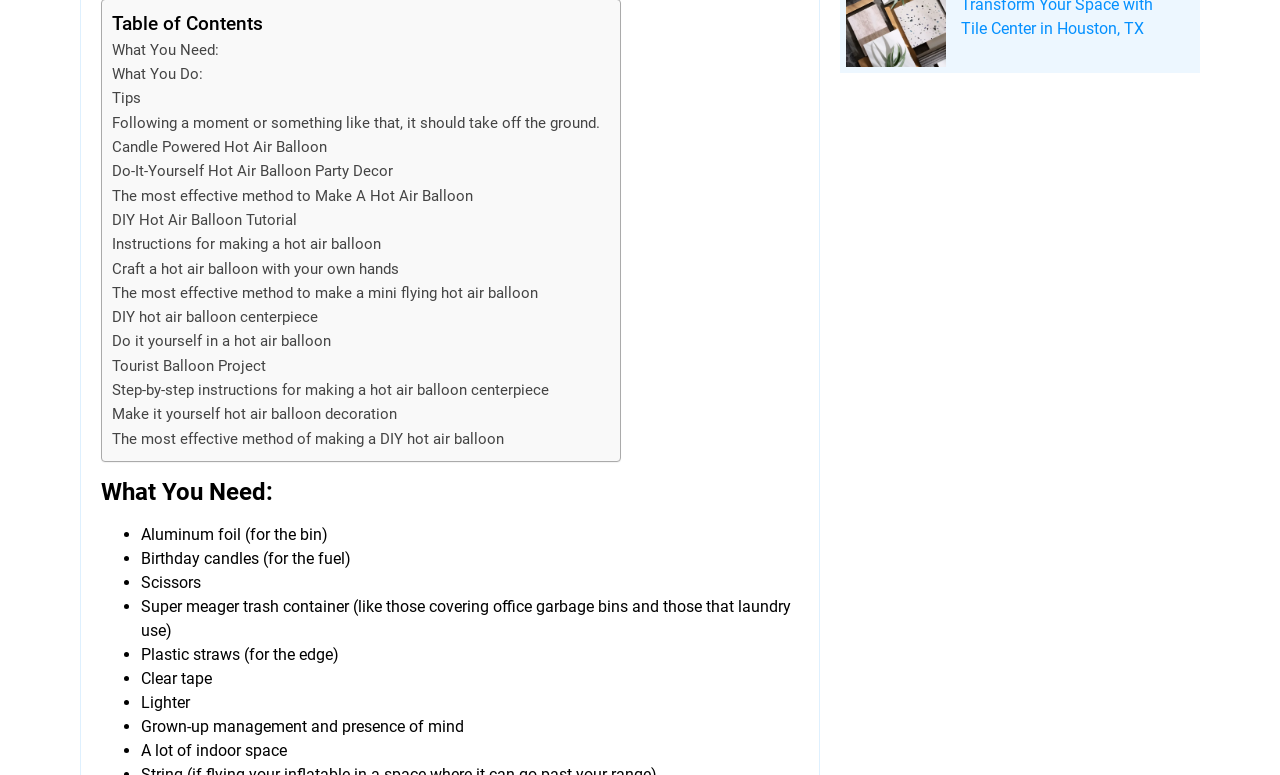Identify the bounding box coordinates of the specific part of the webpage to click to complete this instruction: "Click on 'Candle Powered Hot Air Balloon'".

[0.088, 0.178, 0.255, 0.201]